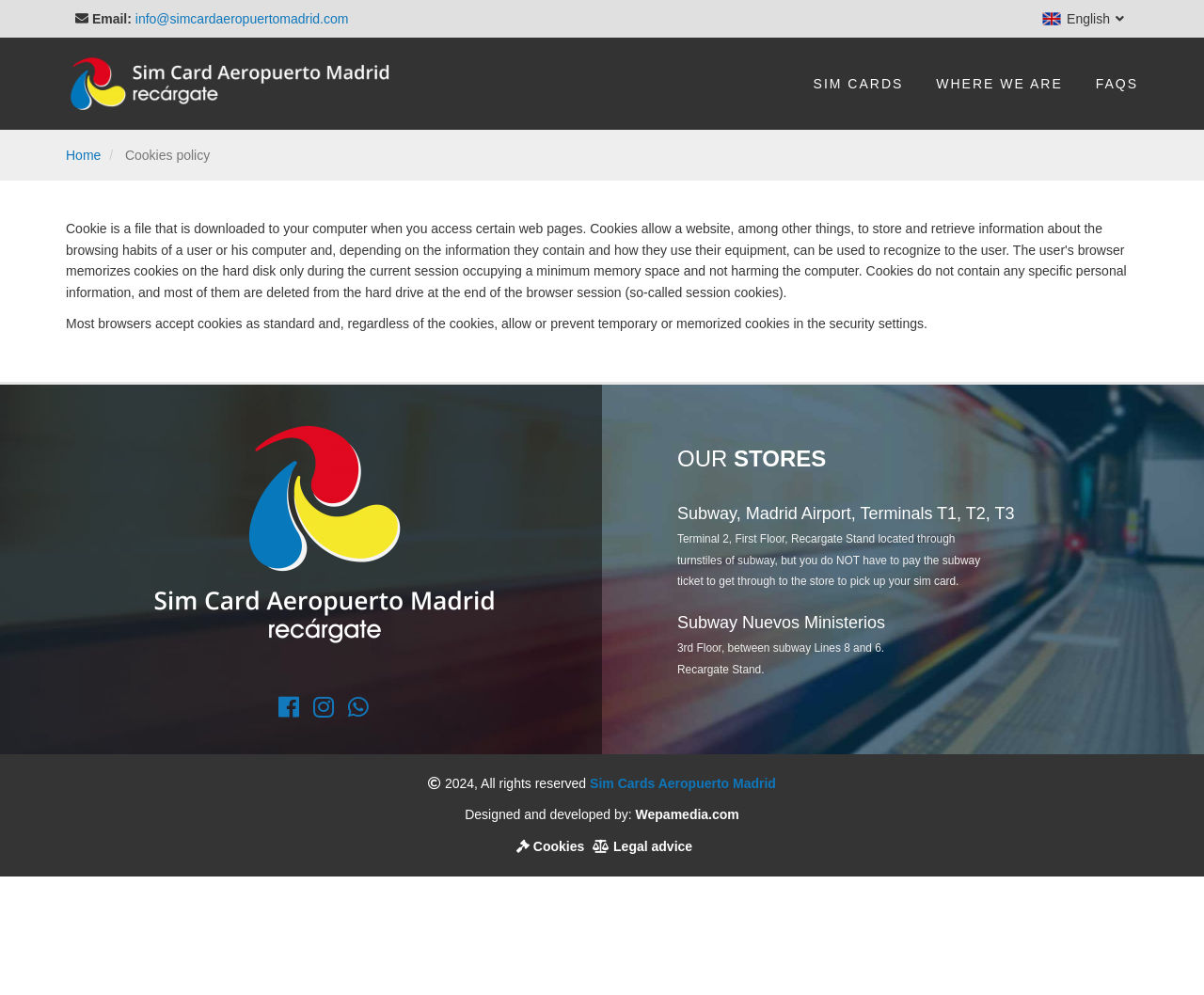Please provide a comprehensive response to the question below by analyzing the image: 
What is the location of the Recargate Stand in Terminal 2?

I read the text in the 'OUR STORES' section, which describes the location of the Recargate Stand in Terminal 2 as being on the First Floor.